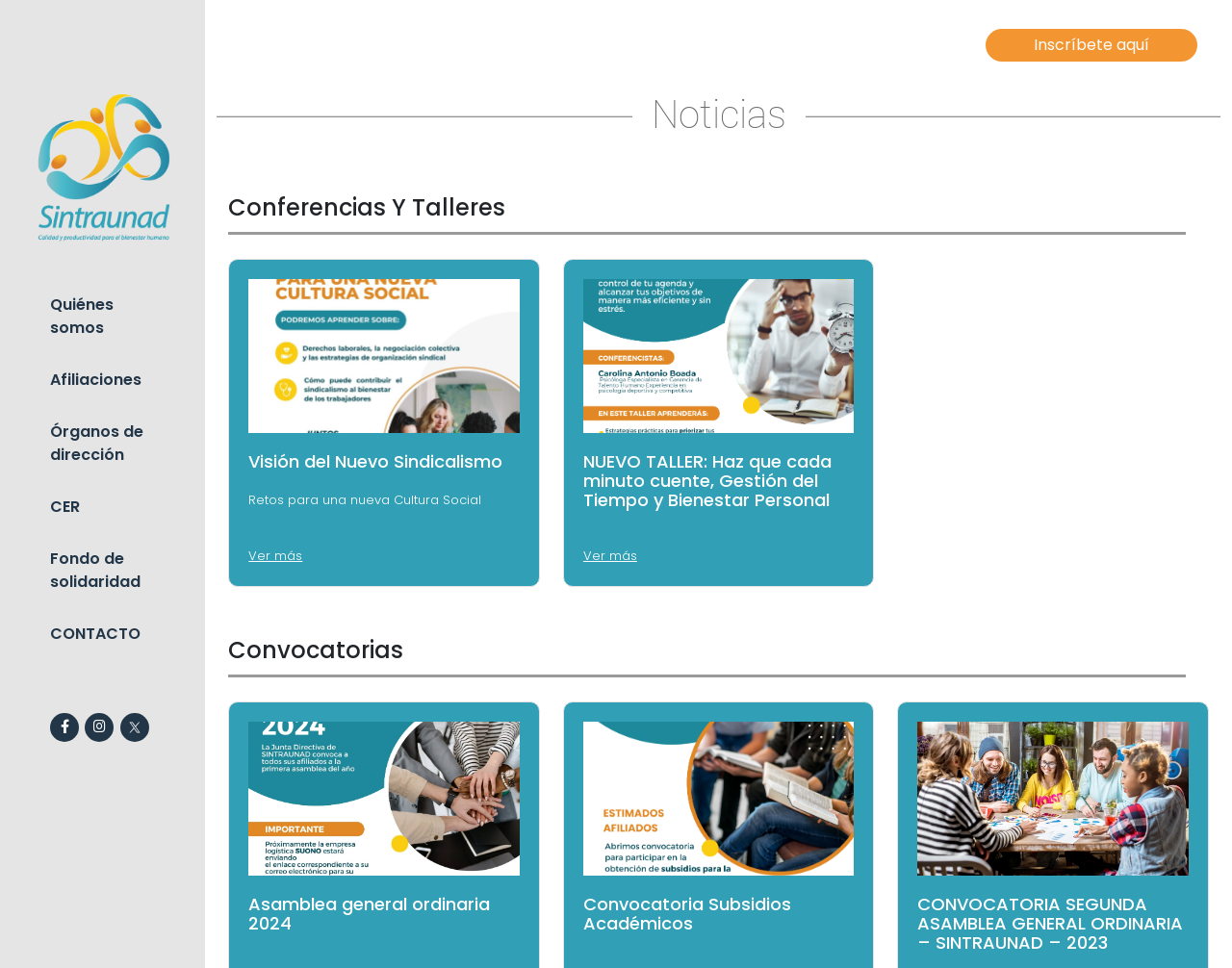Using the provided element description, identify the bounding box coordinates as (top-left x, top-left y, bottom-right x, bottom-right y). Ensure all values are between 0 and 1. Description: Convocatoria Subsidios Académicos

[0.473, 0.924, 0.693, 0.964]